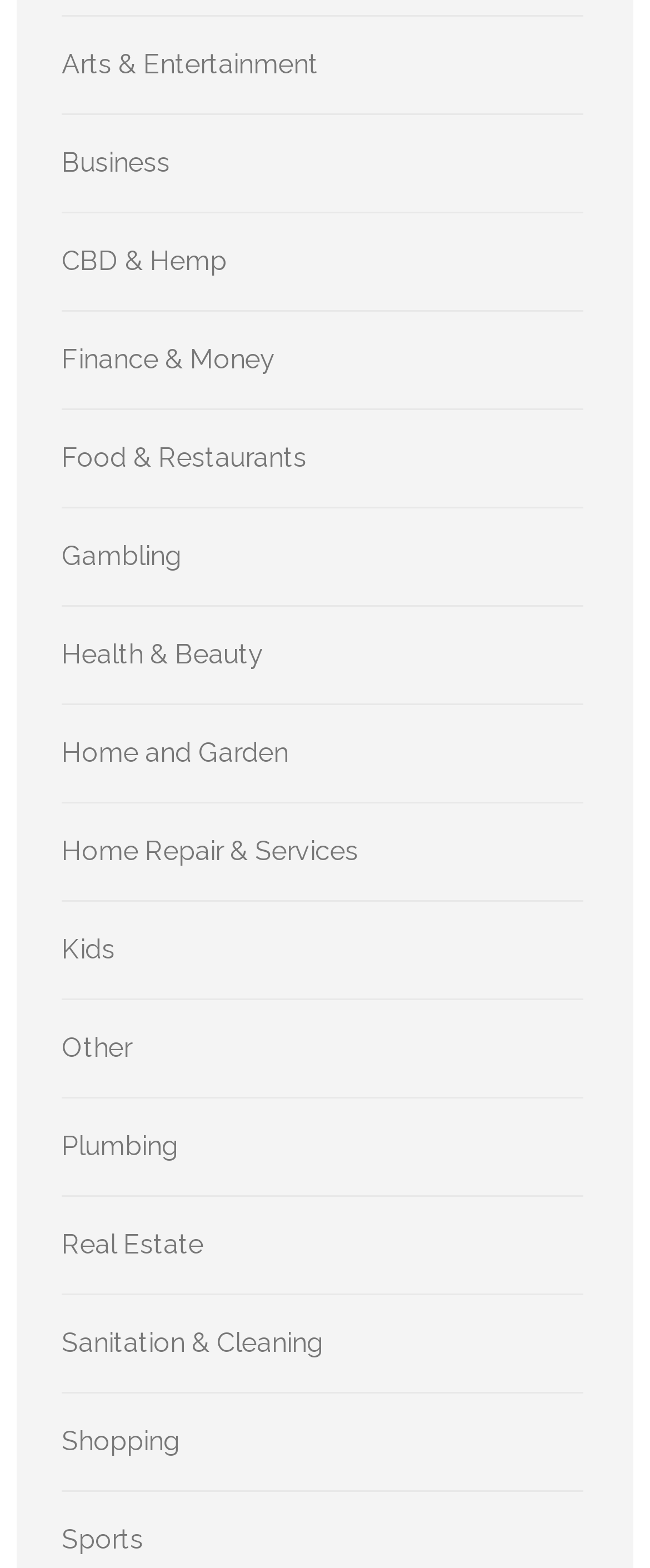Identify the bounding box coordinates of the region that needs to be clicked to carry out this instruction: "Browse Arts & Entertainment". Provide these coordinates as four float numbers ranging from 0 to 1, i.e., [left, top, right, bottom].

[0.095, 0.031, 0.49, 0.051]